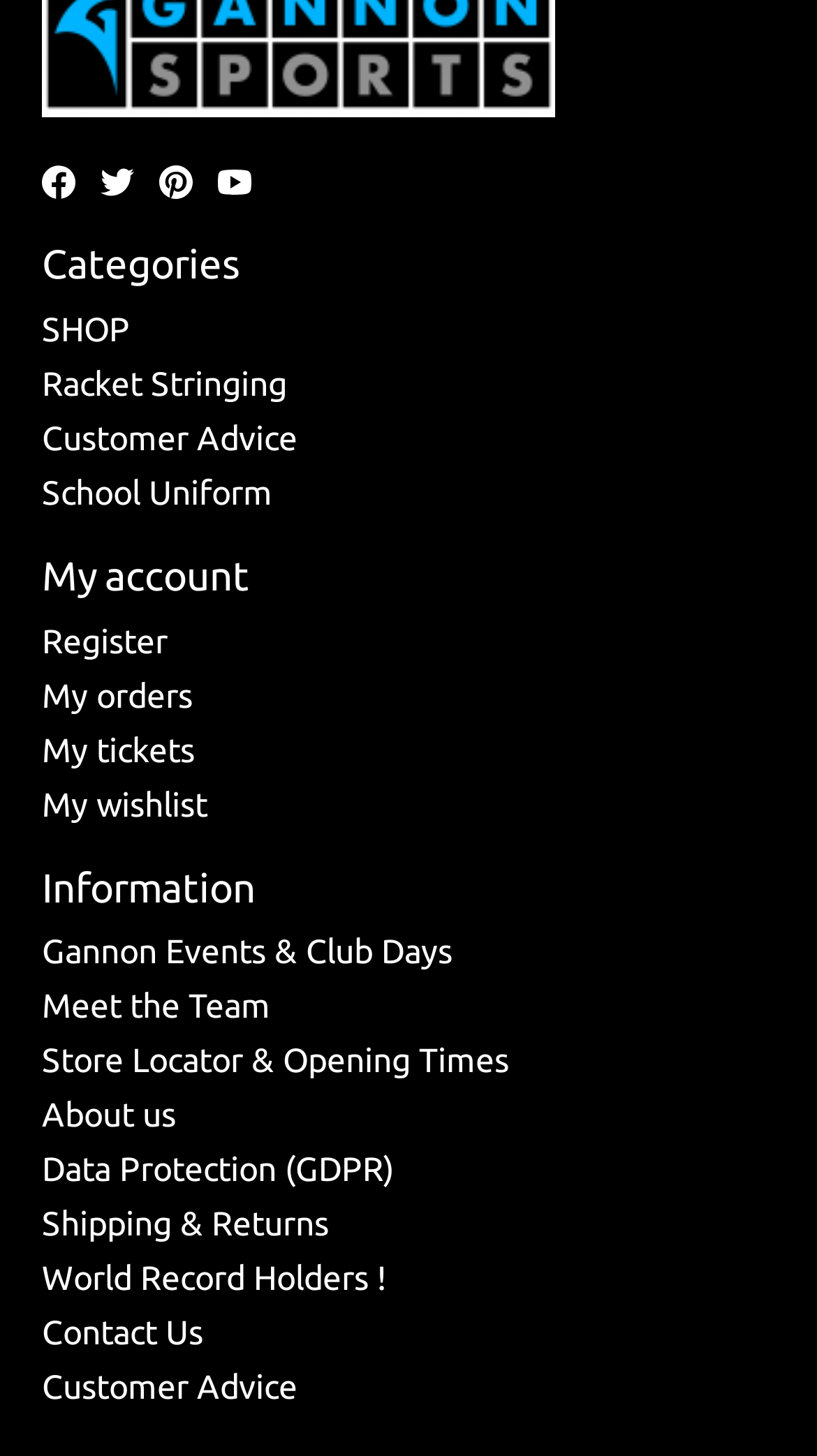How many social media links are available?
From the details in the image, provide a complete and detailed answer to the question.

I counted the number of social media links available on the webpage, which are 'Follow us on Facebook', 'Follow us on Twitter', 'Follow us on Pinterest', and 'Follow us on Youtube'. Therefore, there are 4 social media links available.